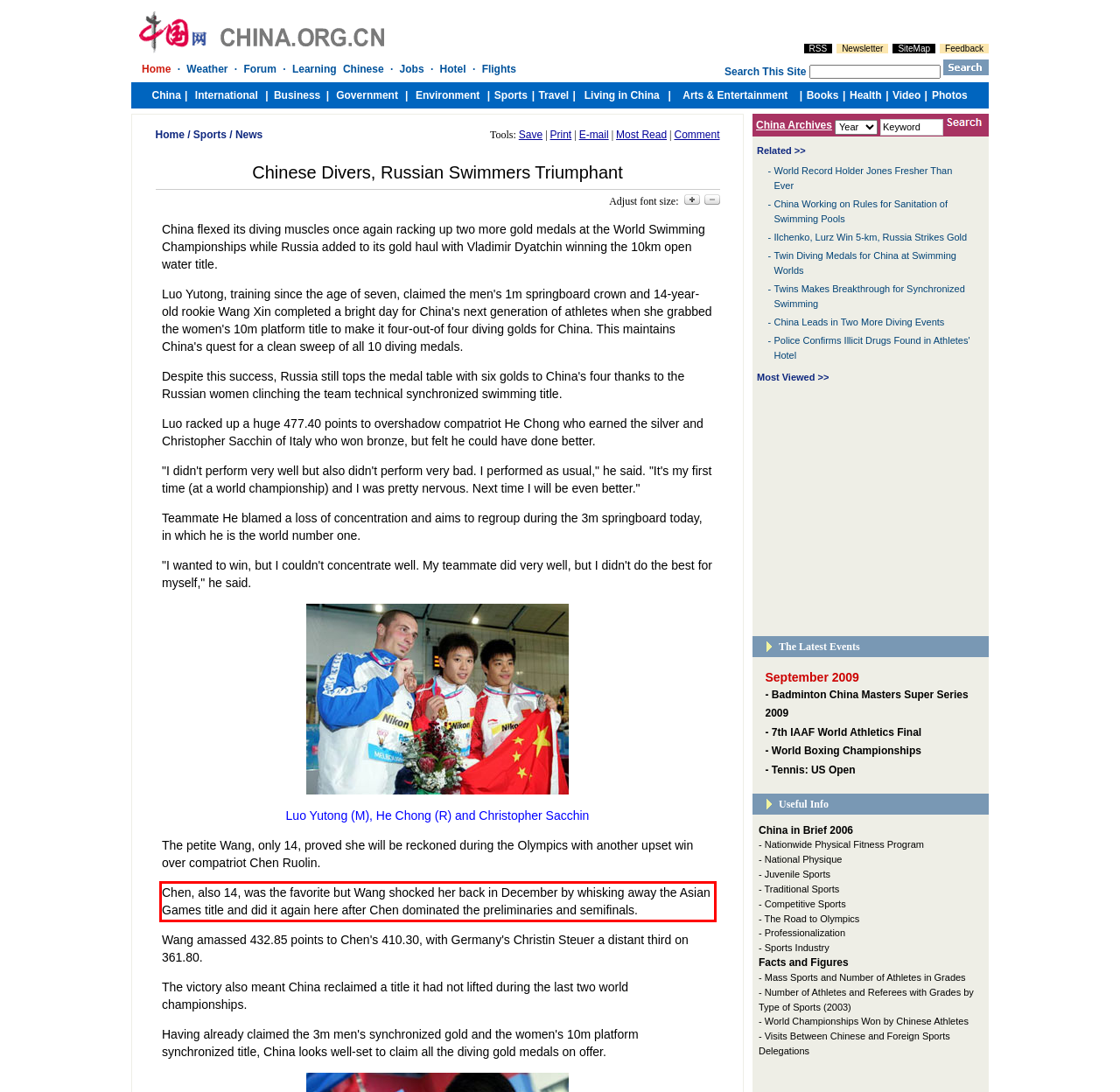Examine the screenshot of the webpage, locate the red bounding box, and generate the text contained within it.

Chen, also 14, was the favorite but Wang shocked her back in December by whisking away the Asian Games title and did it again here after Chen dominated the preliminaries and semifinals.